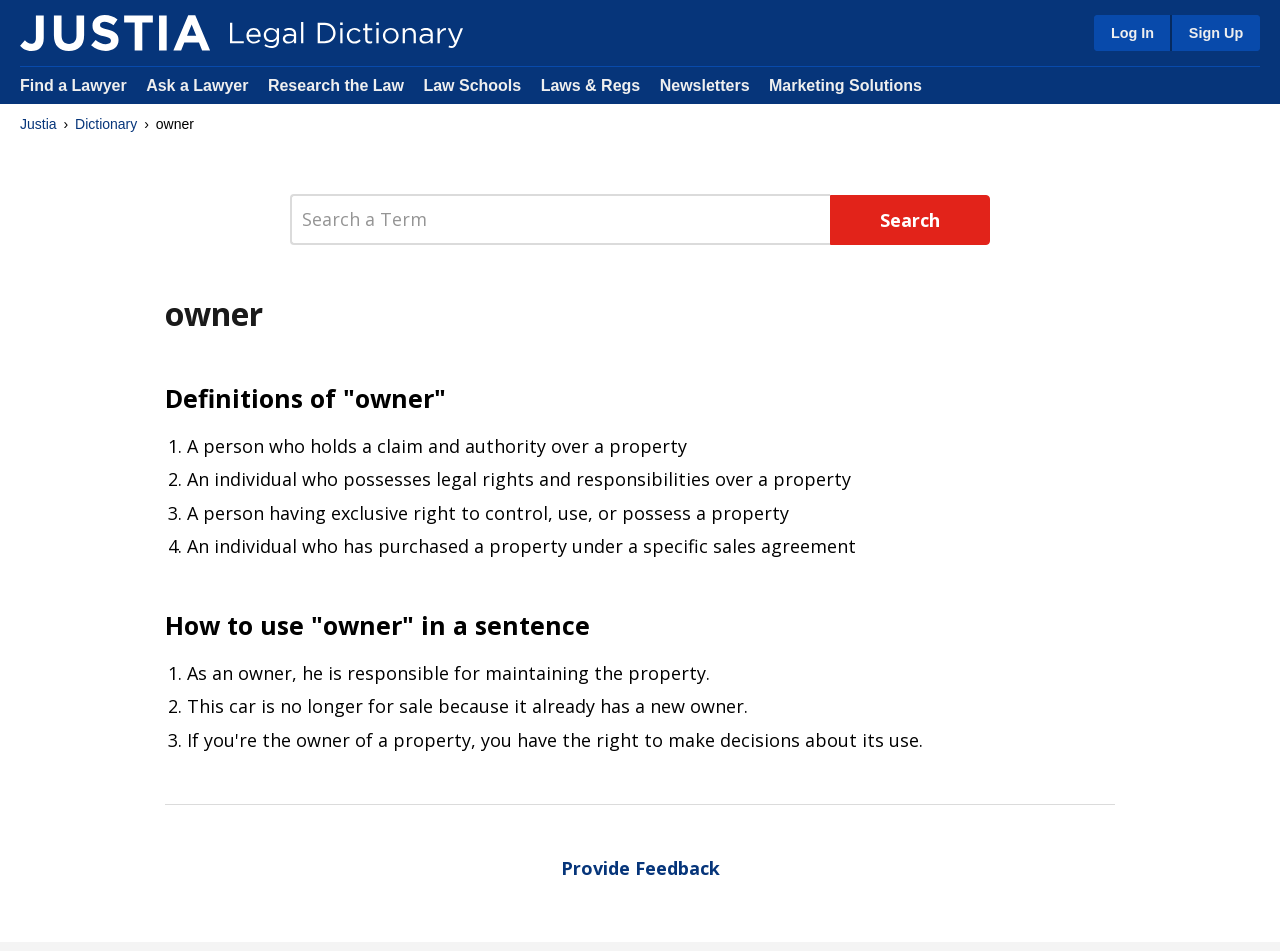Using the webpage screenshot, locate the HTML element that fits the following description and provide its bounding box: "Log In".

[0.855, 0.016, 0.914, 0.054]